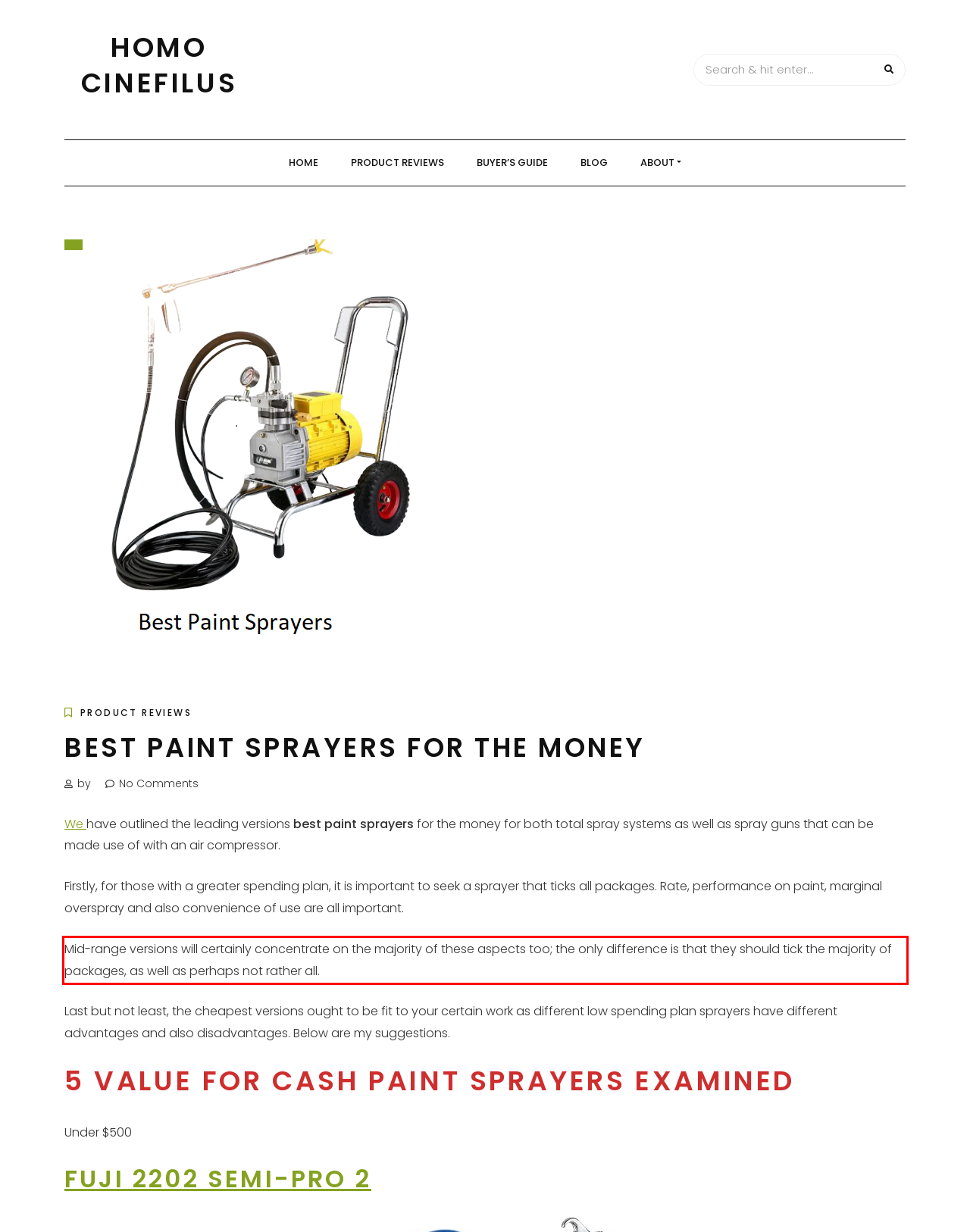Examine the screenshot of the webpage, locate the red bounding box, and perform OCR to extract the text contained within it.

Mid-range versions will certainly concentrate on the majority of these aspects too; the only difference is that they should tick the majority of packages, as well as perhaps not rather all.